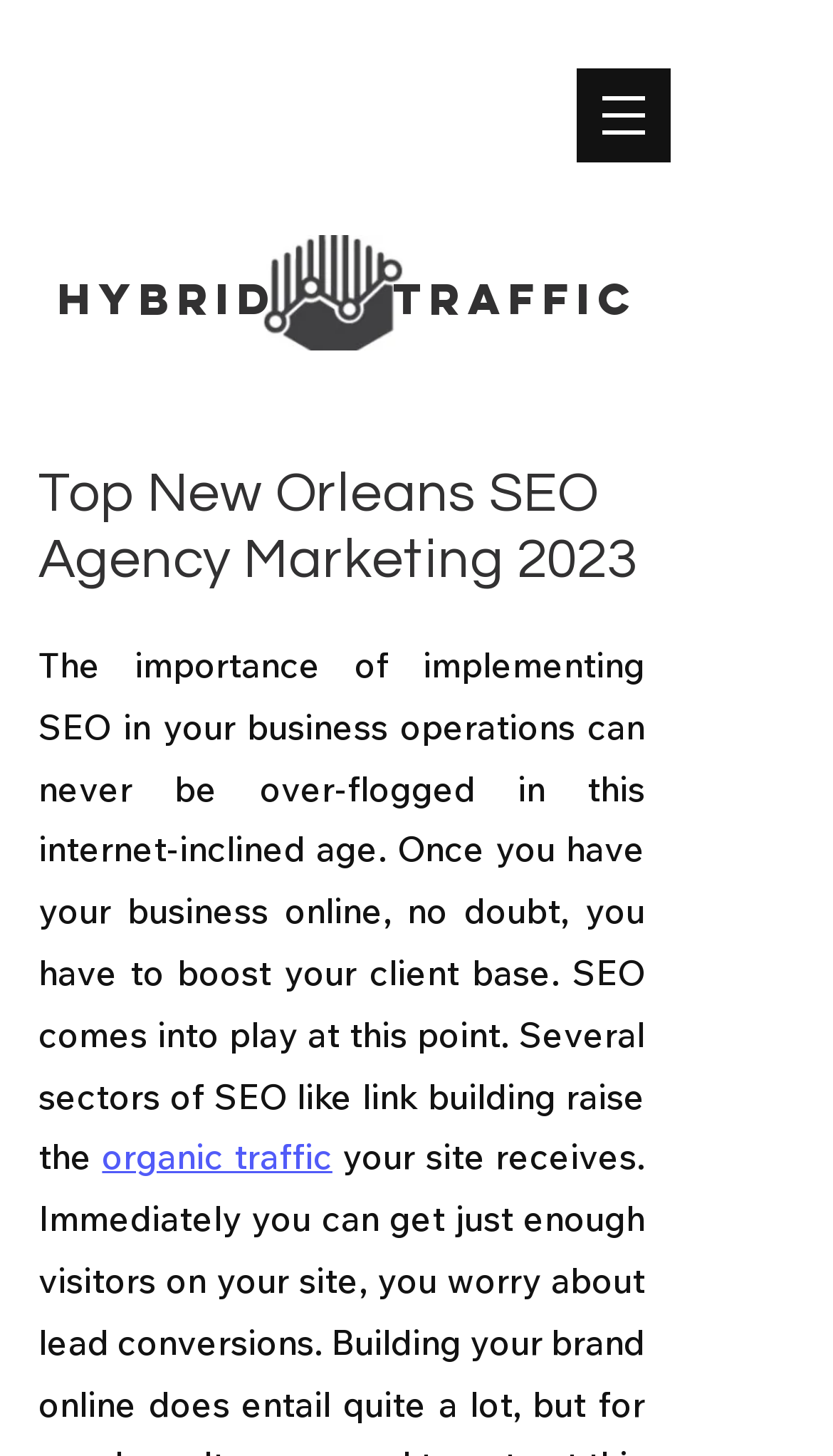What is the image above the 'HYBRID TRAFFIC' heading?
Using the screenshot, give a one-word or short phrase answer.

Hybrid Traffic image